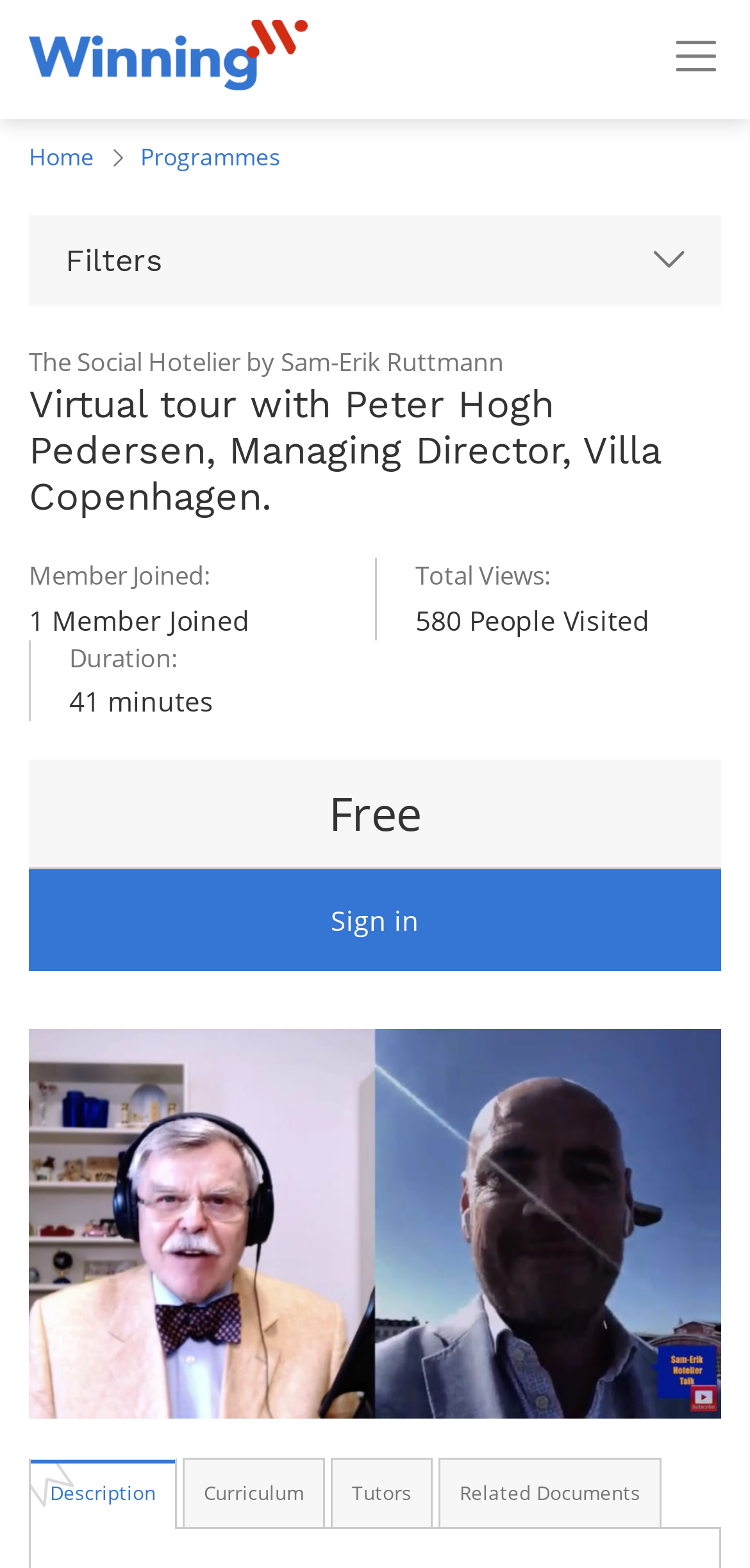Please determine the bounding box coordinates of the section I need to click to accomplish this instruction: "Click the logo of Winning".

[0.038, 0.012, 0.409, 0.058]